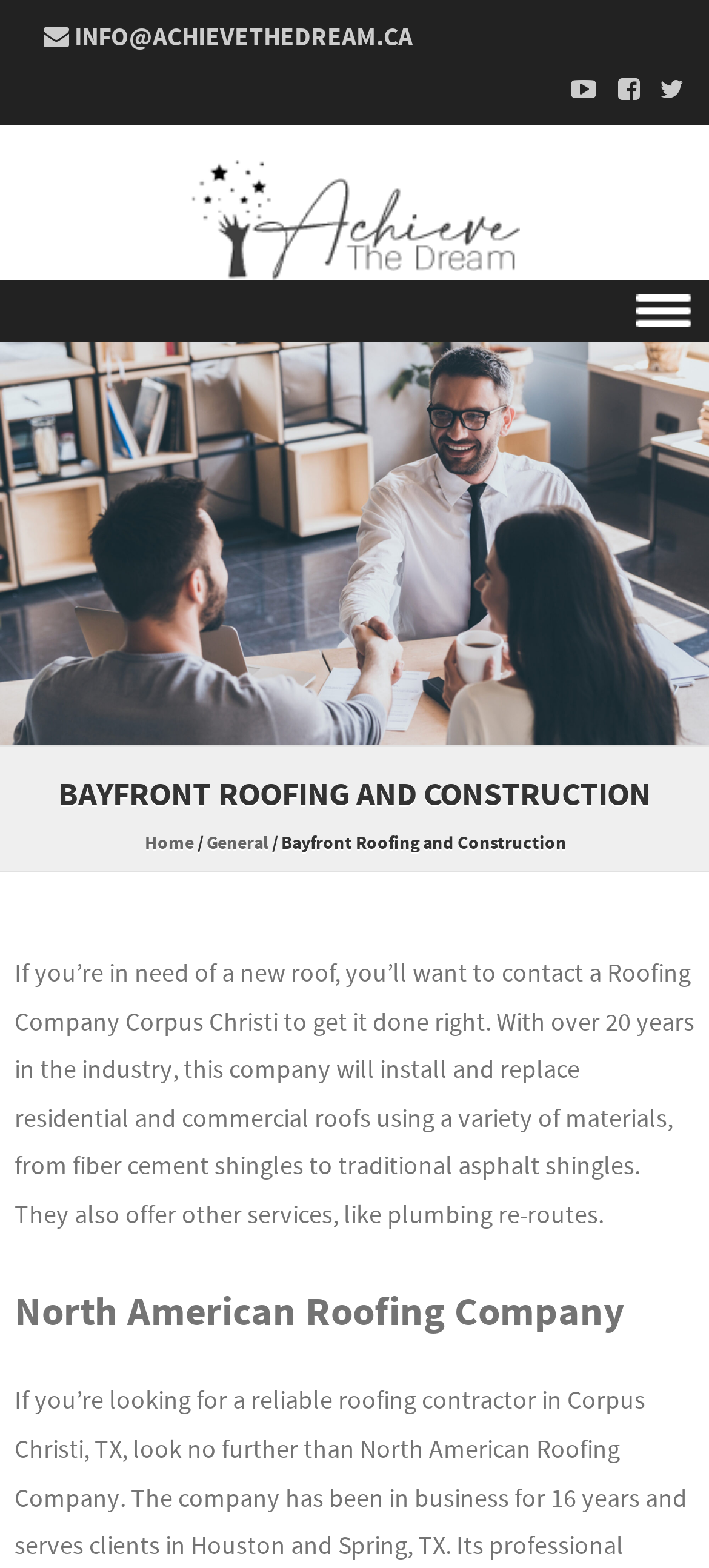Answer the question with a single word or phrase: 
What is the company's contact email?

INFO@ACHIEVETHEDREAM.CA